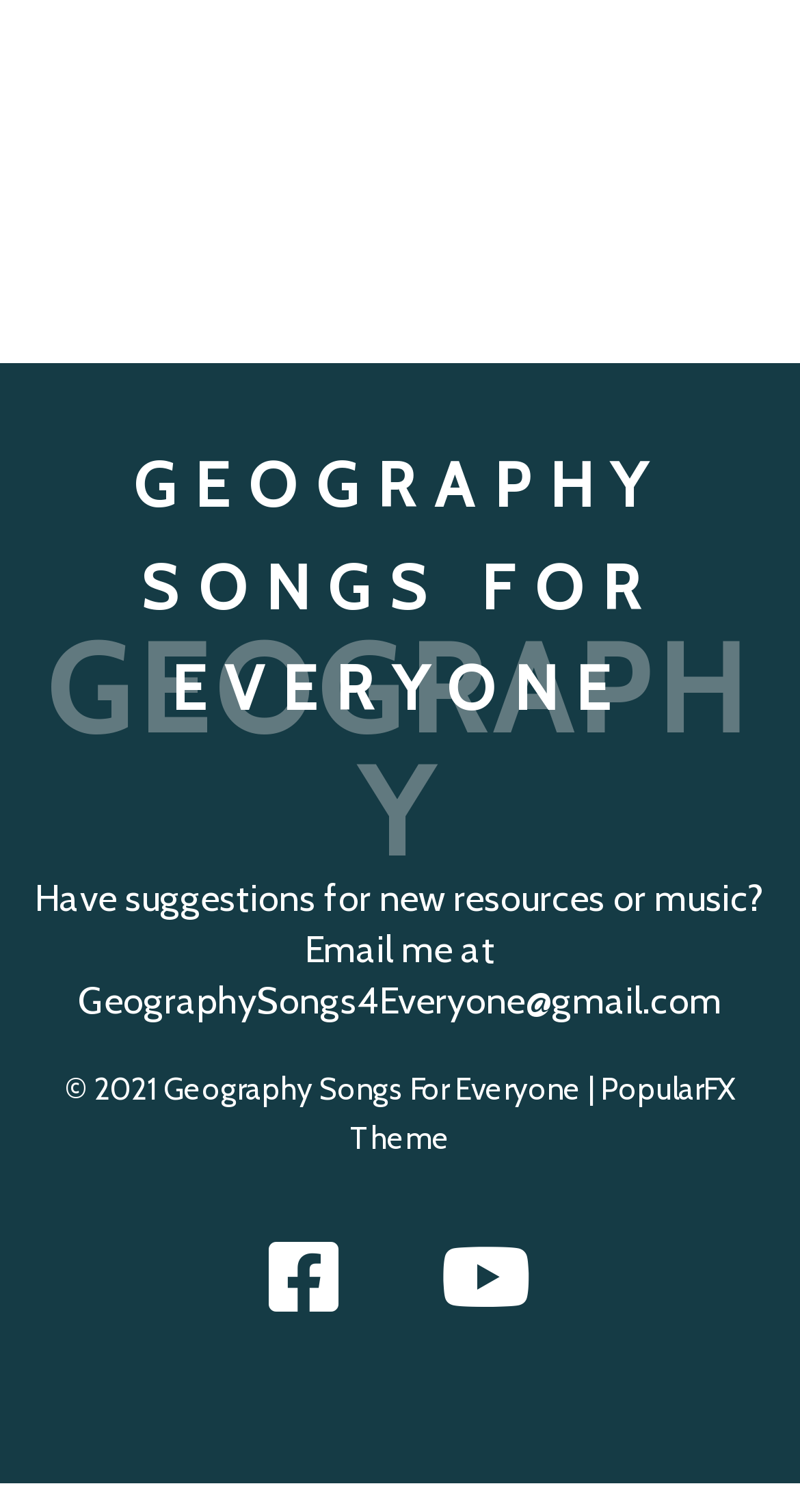Give a one-word or phrase response to the following question: What is the copyright year of the website?

2021